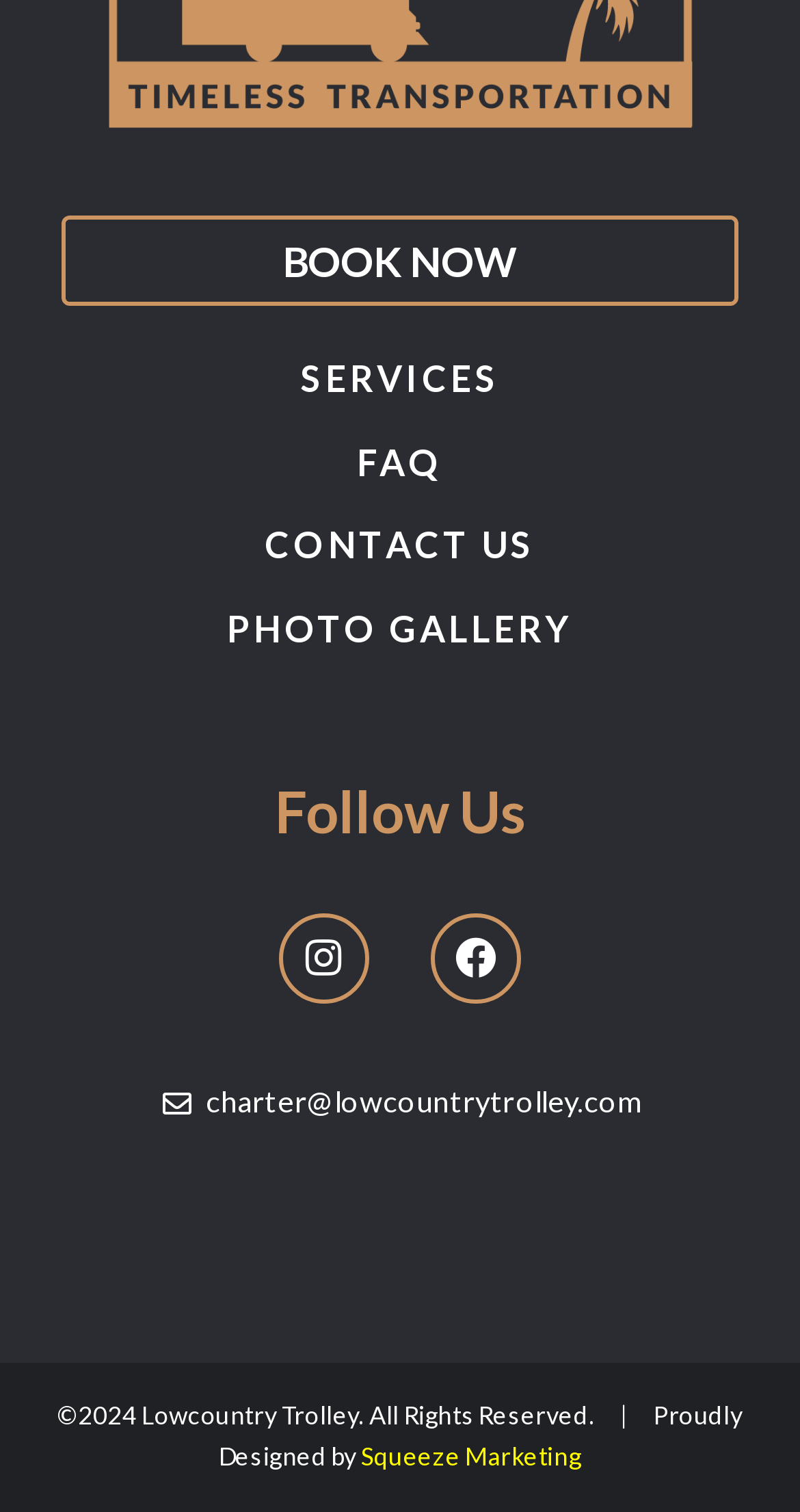Please find the bounding box coordinates (top-left x, top-left y, bottom-right x, bottom-right y) in the screenshot for the UI element described as follows: name="NAME" placeholder="Name"

None